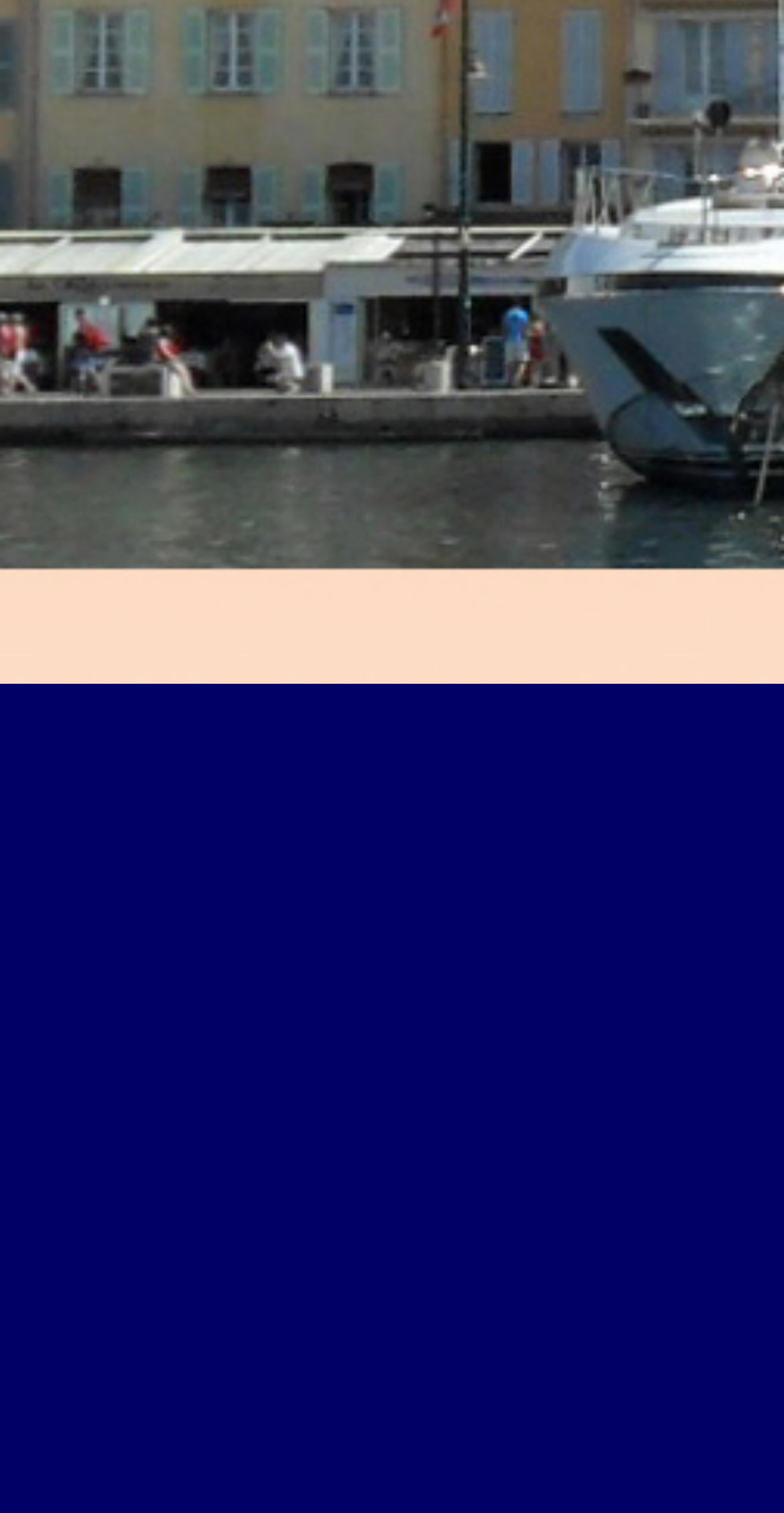Using the information in the image, give a detailed answer to the following question: What is the purpose of the provided email address?

The provided email address, 'info@a-prima-vista.com', is likely intended for users to contact the company or service for inquiries or other purposes. This is a common use of email addresses on webpages.